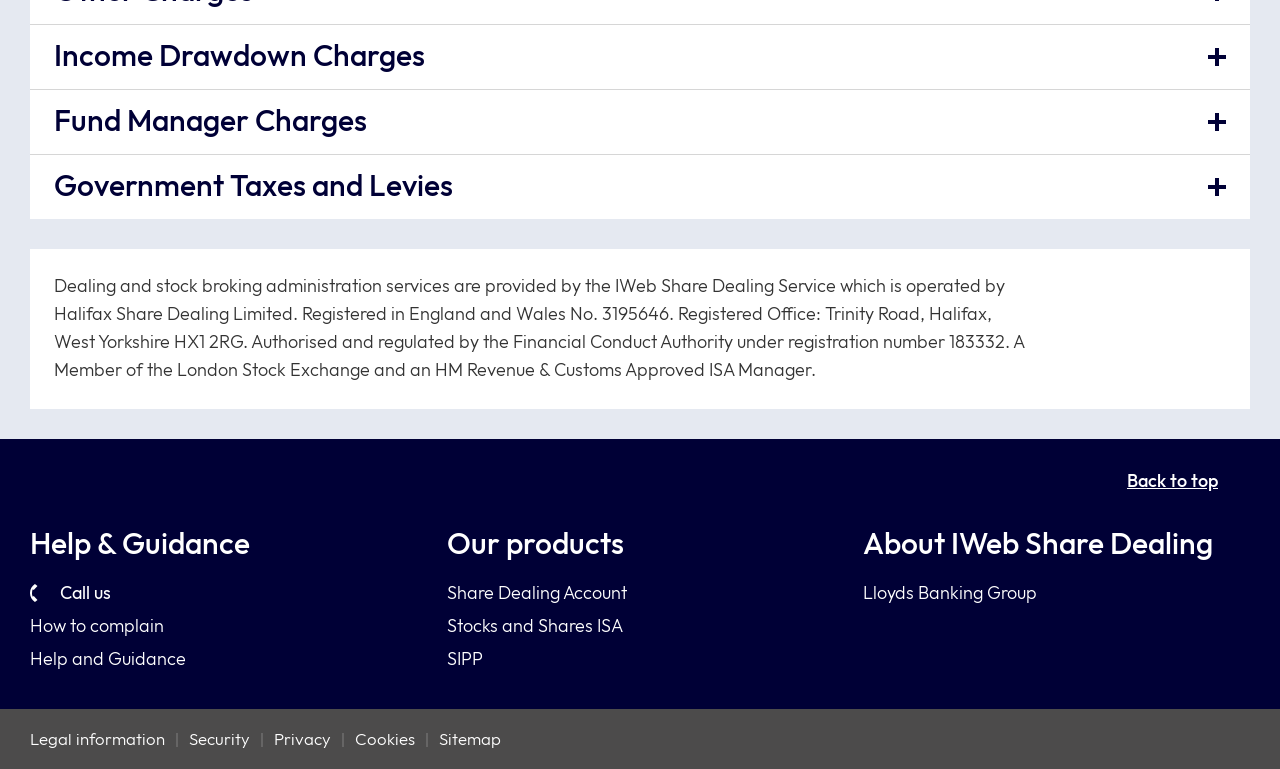Give the bounding box coordinates for the element described as: "Stocks and Shares ISA".

[0.349, 0.802, 0.486, 0.827]